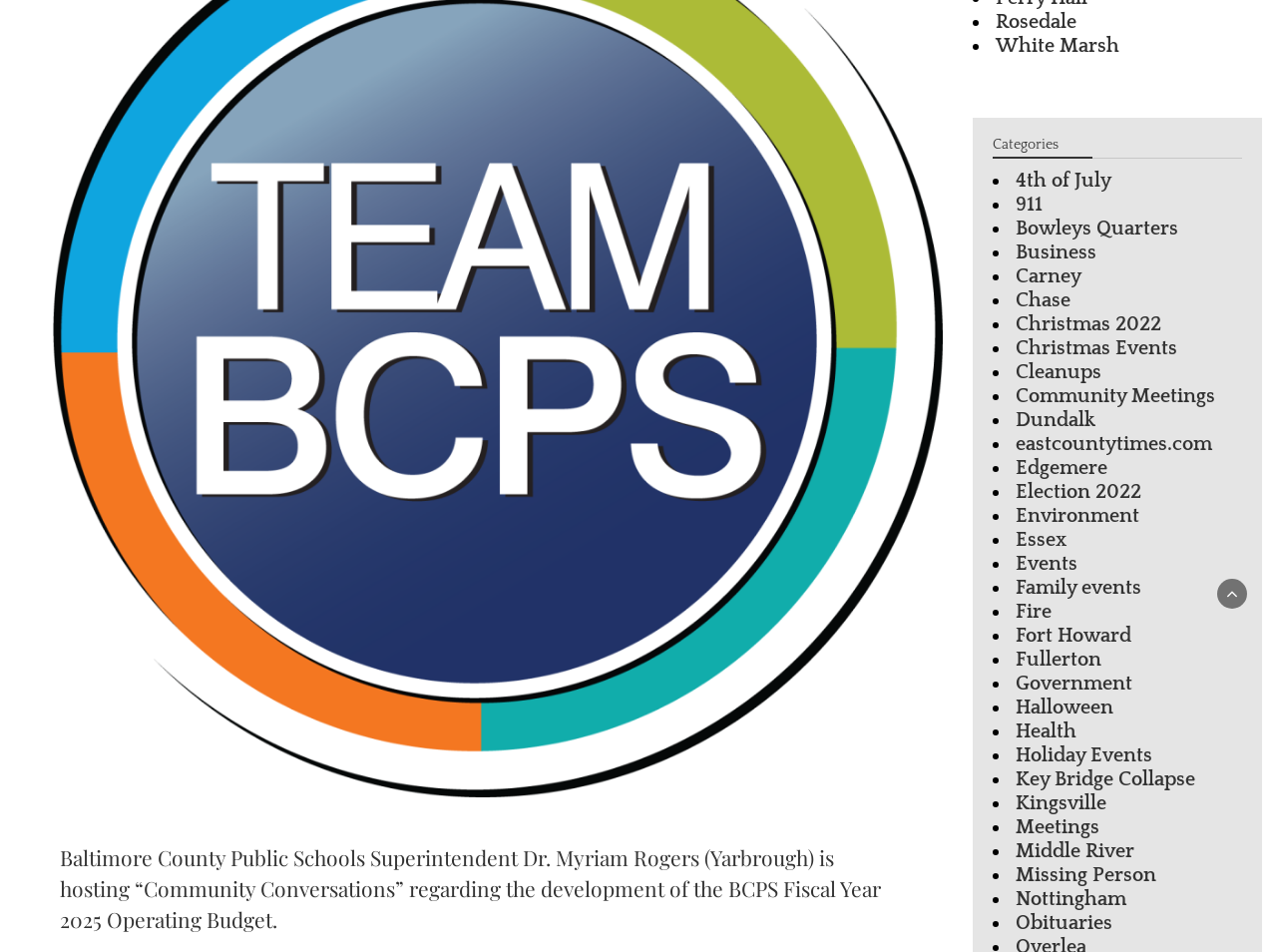Locate the bounding box coordinates of the UI element described by: "Family events". The bounding box coordinates should consist of four float numbers between 0 and 1, i.e., [left, top, right, bottom].

[0.795, 0.606, 0.894, 0.629]